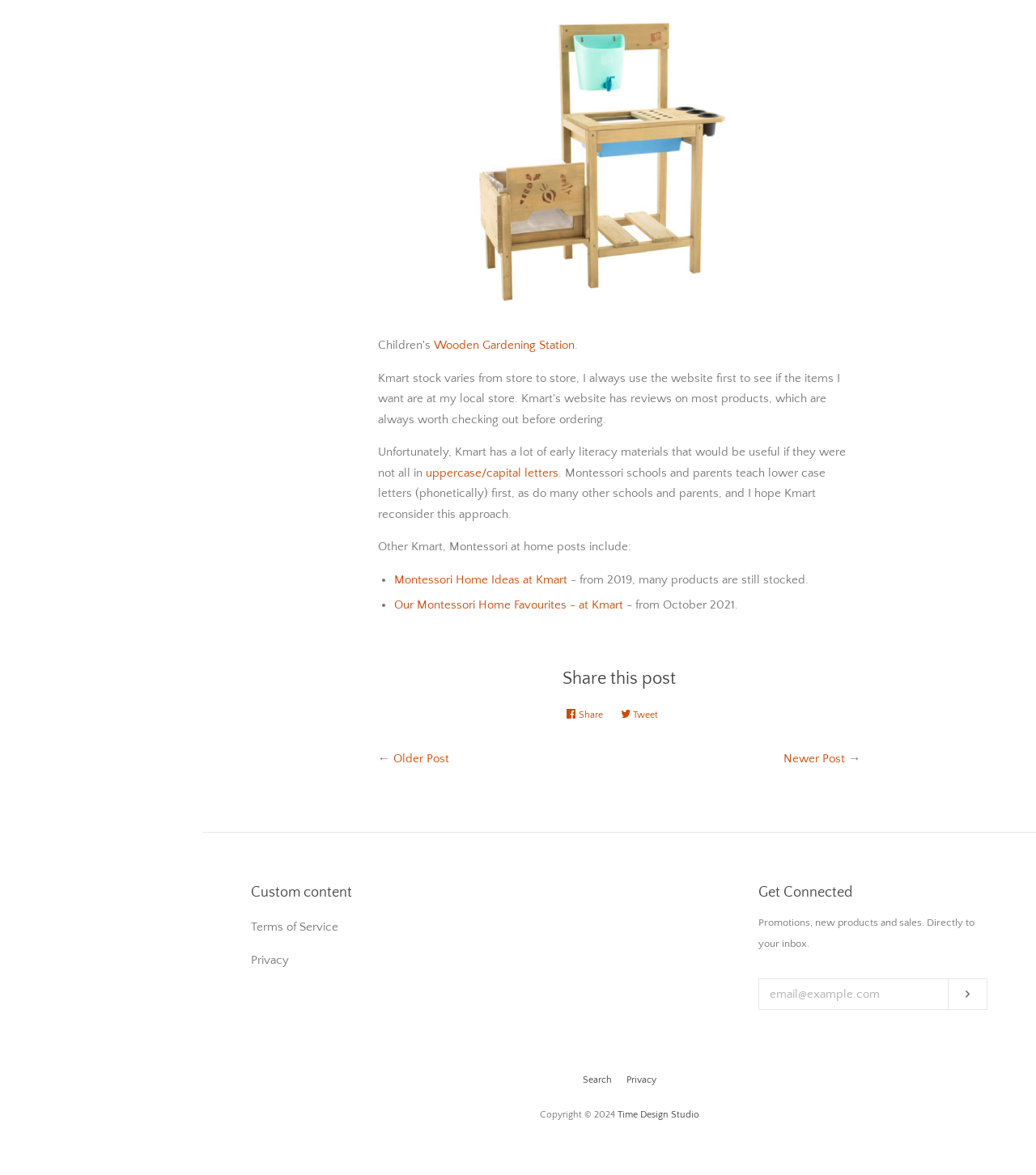Could you find the bounding box coordinates of the clickable area to complete this instruction: "Go to the 'Montessori Home Ideas at Kmart' page"?

[0.38, 0.487, 0.547, 0.499]